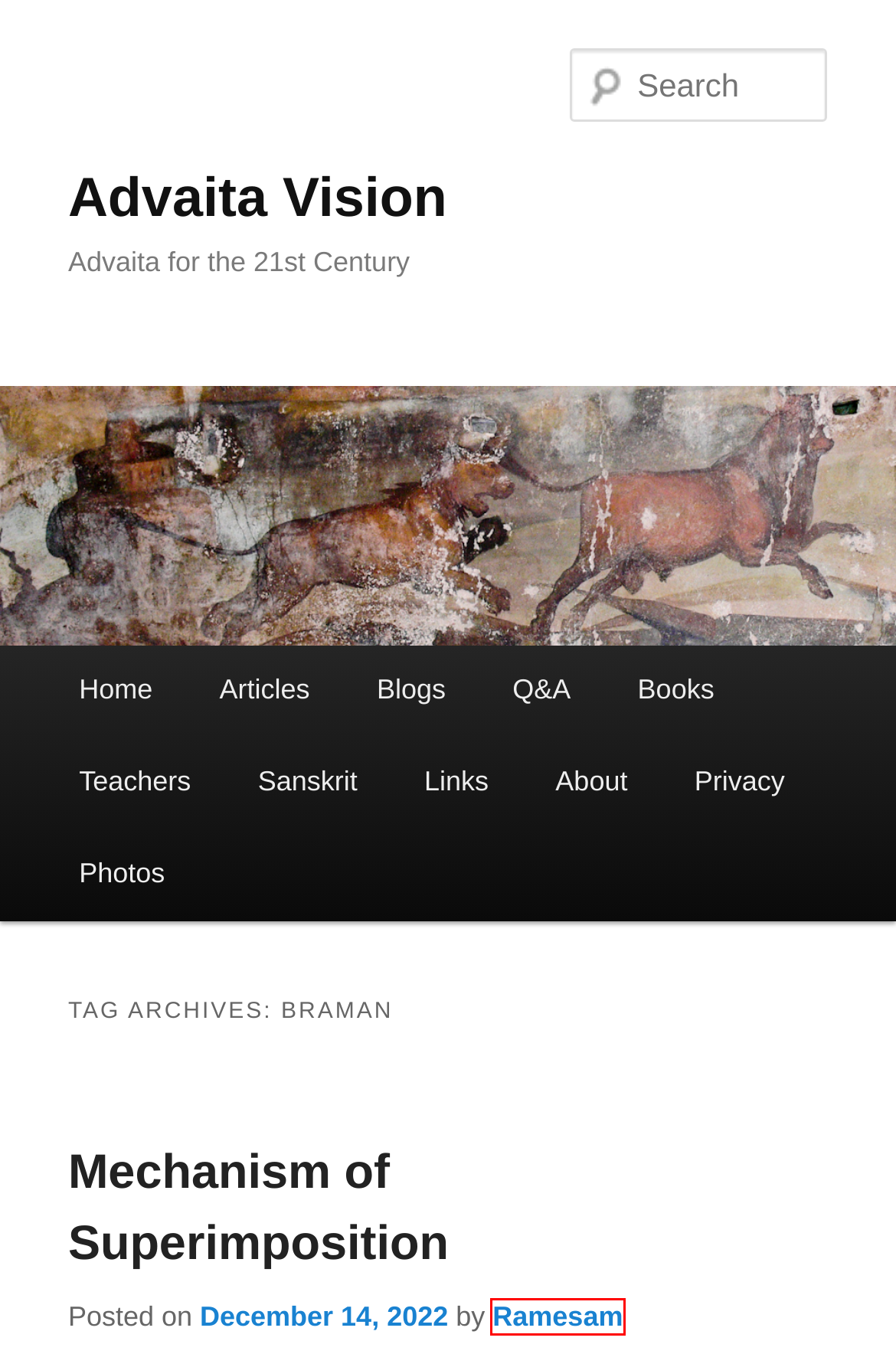Review the screenshot of a webpage that includes a red bounding box. Choose the webpage description that best matches the new webpage displayed after clicking the element within the bounding box. Here are the candidates:
A. Teachers
B. Home
C. About Advaita Vision
D. Questions and Answers | Advaita Vision
E. Mechanism of Superimposition | Advaita Vision
F. Advaita Vision
G. Ramesam | Advaita Vision
H. Links

G